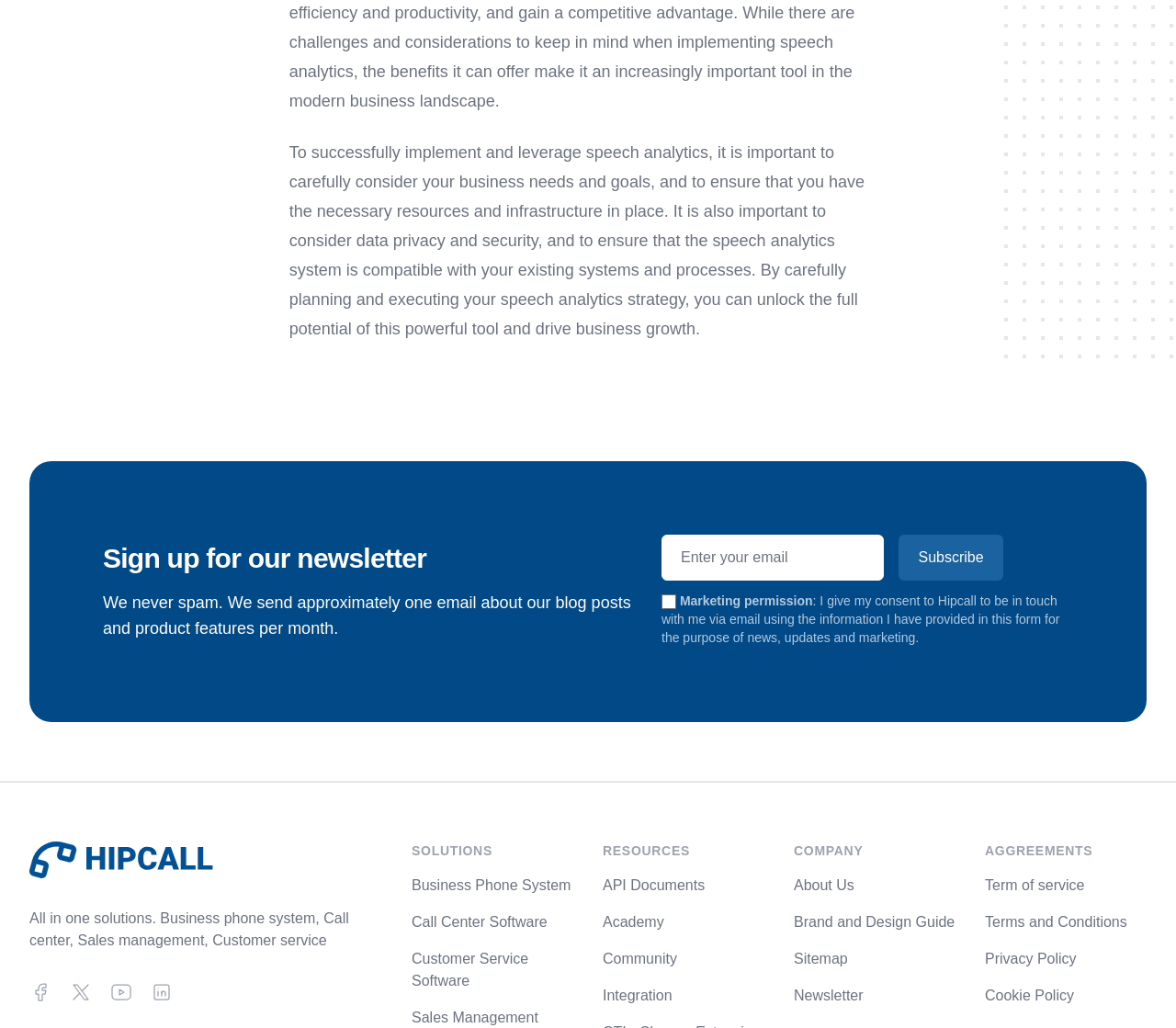What social media platforms are linked?
Please elaborate on the answer to the question with detailed information.

The webpage has links to four social media platforms: Facebook, Twitter, Youtube, and Linkedin, as indicated by the images and links at the bottom of the webpage.